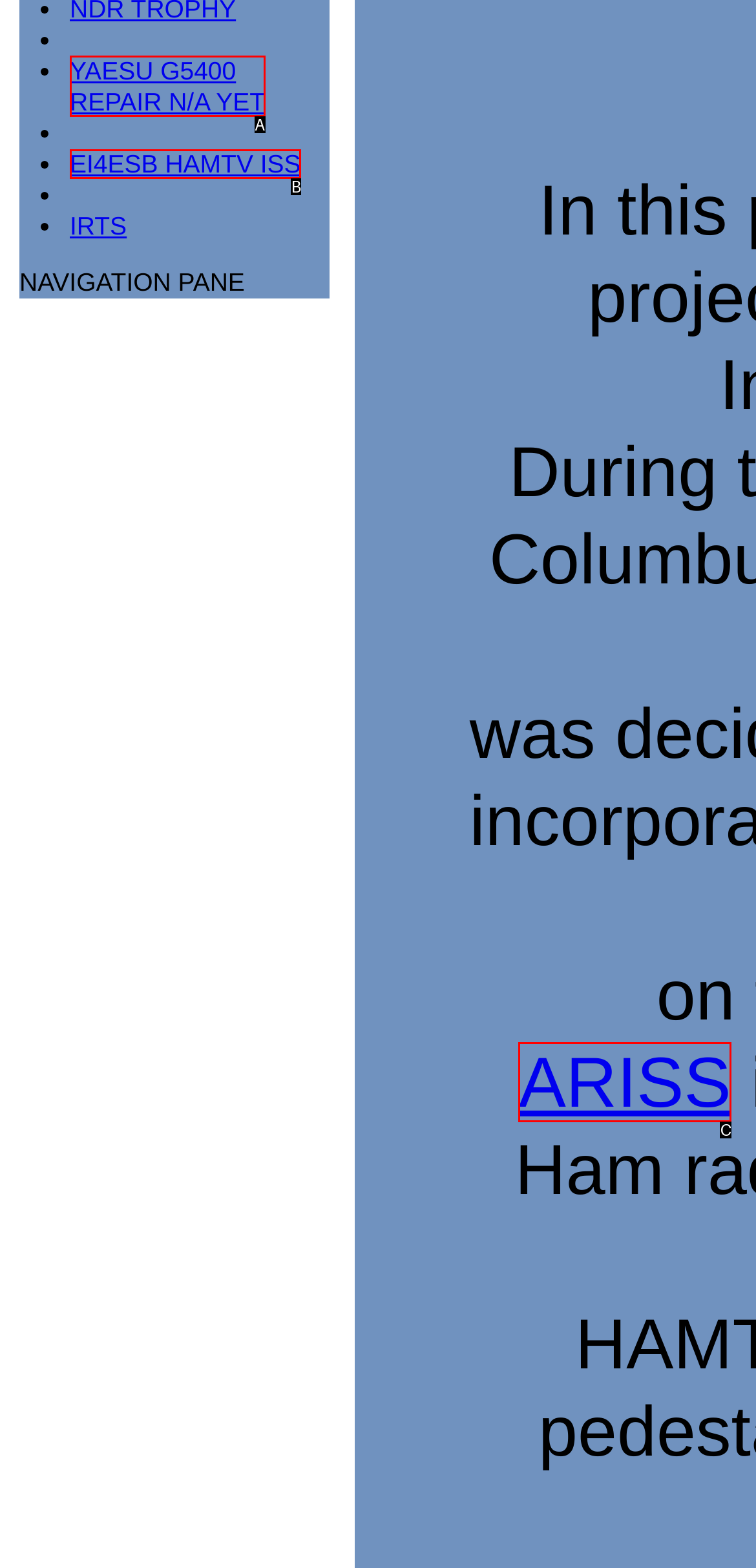From the given choices, indicate the option that best matches: YAESU G5400 REPAIR N/A YET
State the letter of the chosen option directly.

A